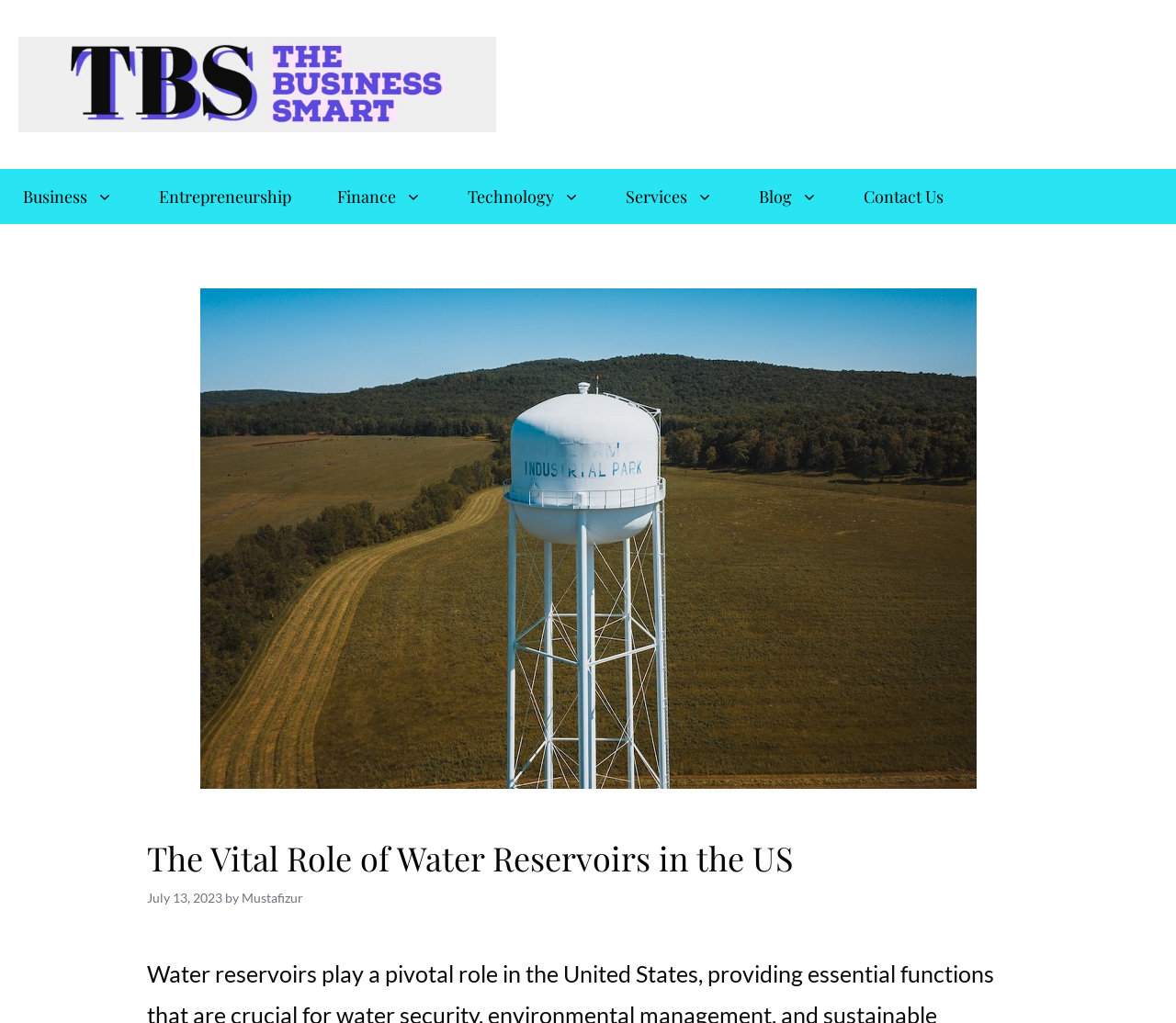Respond concisely with one word or phrase to the following query:
Who is the author of the article?

Mustafizur